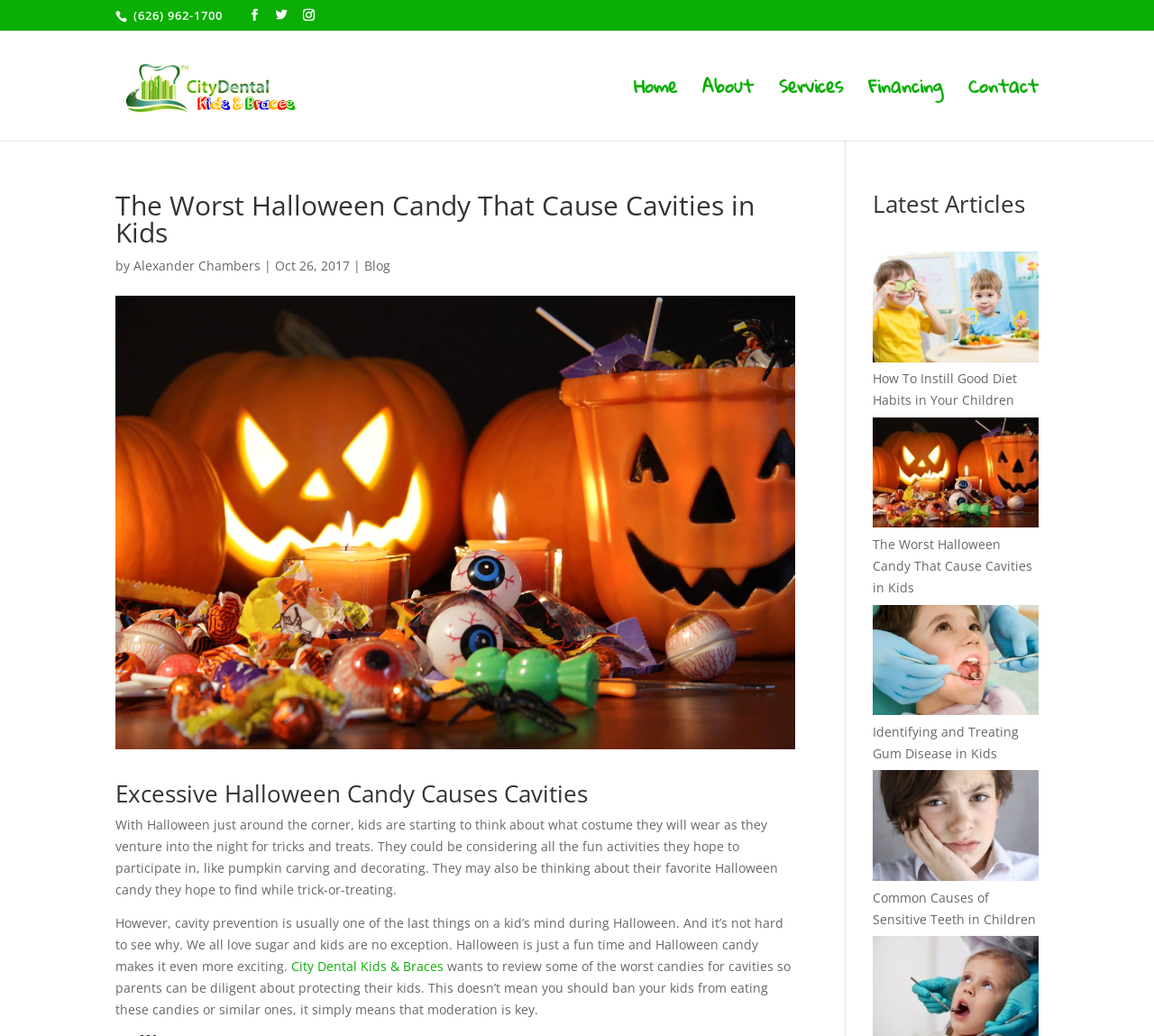Who wrote the article about Halloween candy and cavities?
Based on the image, answer the question in a detailed manner.

The author of the article about Halloween candy and cavities can be found in the link element with the bounding box coordinates [0.116, 0.248, 0.226, 0.265], which is located below the heading 'The Worst Halloween Candy That Cause Cavities in Kids'.